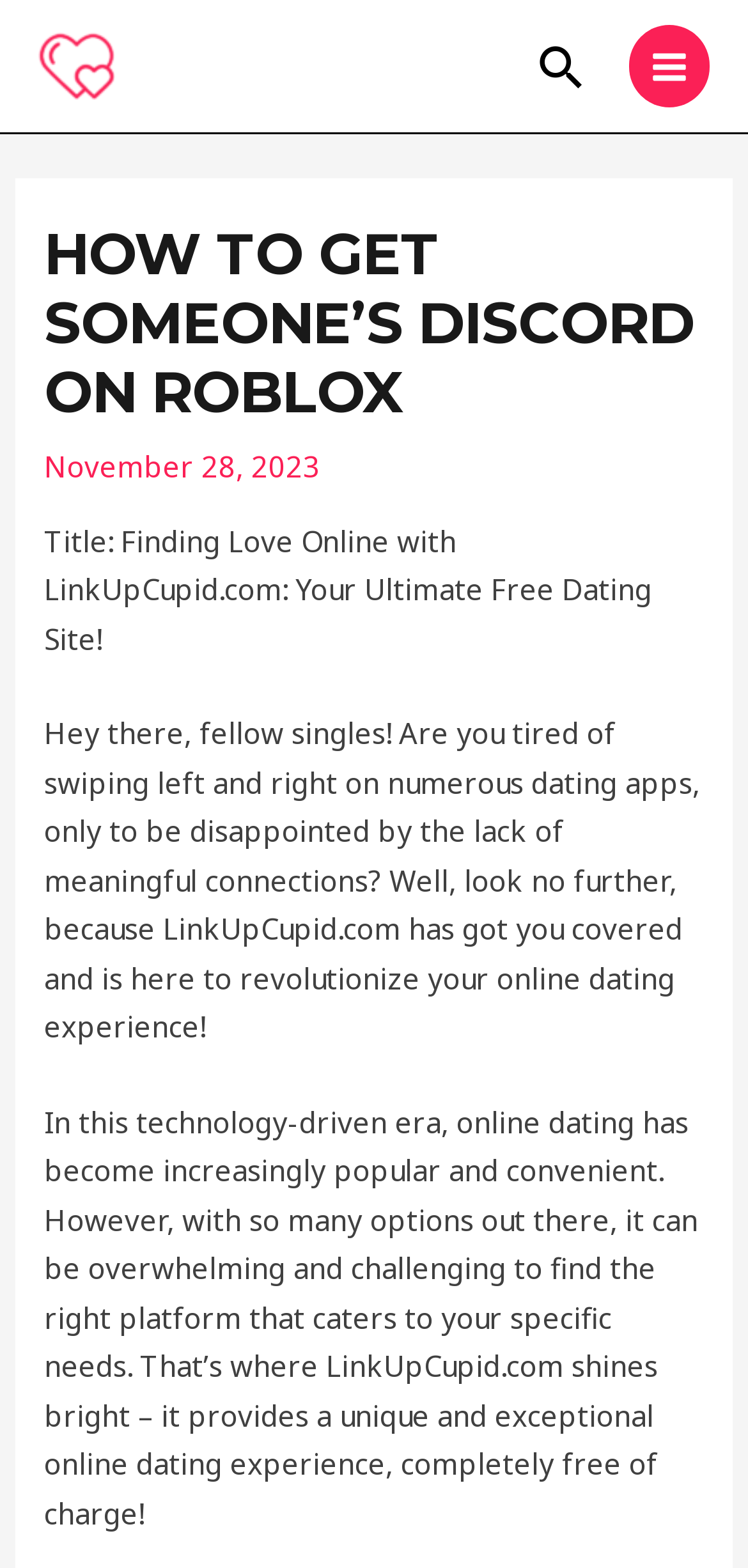Identify the bounding box for the described UI element. Provide the coordinates in (top-left x, top-left y, bottom-right x, bottom-right y) format with values ranging from 0 to 1: Main Menu

[0.84, 0.016, 0.949, 0.068]